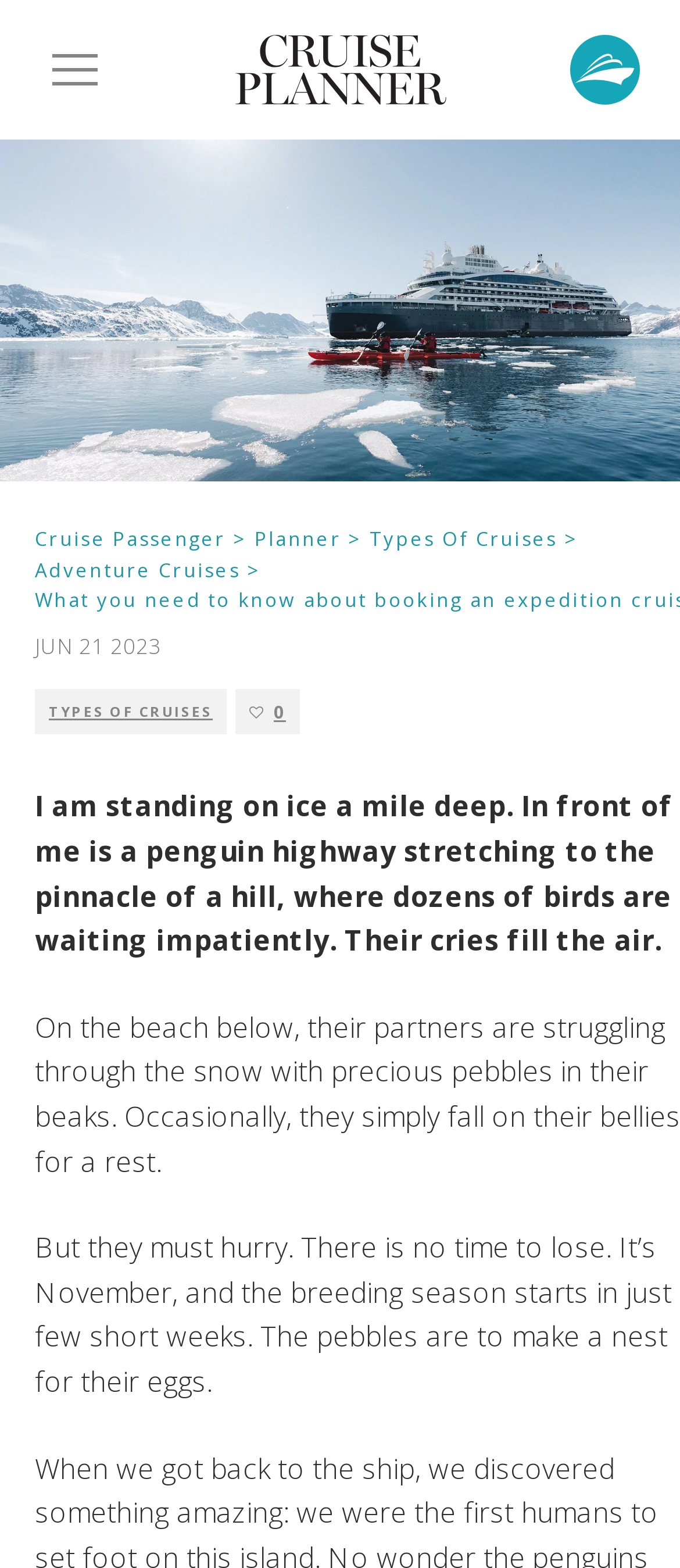Find the bounding box coordinates of the clickable area that will achieve the following instruction: "Subscribe to Cruise Passenger".

[0.051, 0.905, 0.949, 0.93]